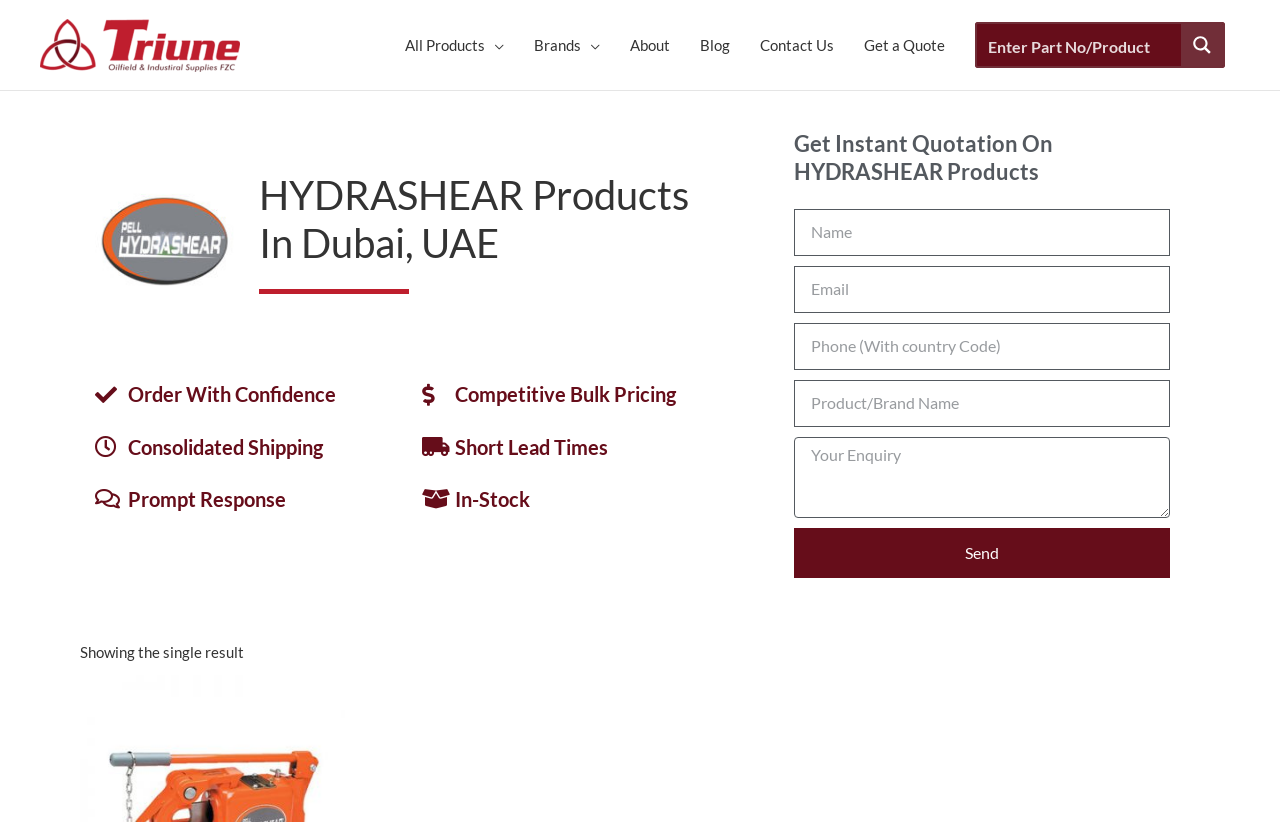Can you identify the bounding box coordinates of the clickable region needed to carry out this instruction: 'Send an enquiry'? The coordinates should be four float numbers within the range of 0 to 1, stated as [left, top, right, bottom].

[0.62, 0.642, 0.914, 0.703]